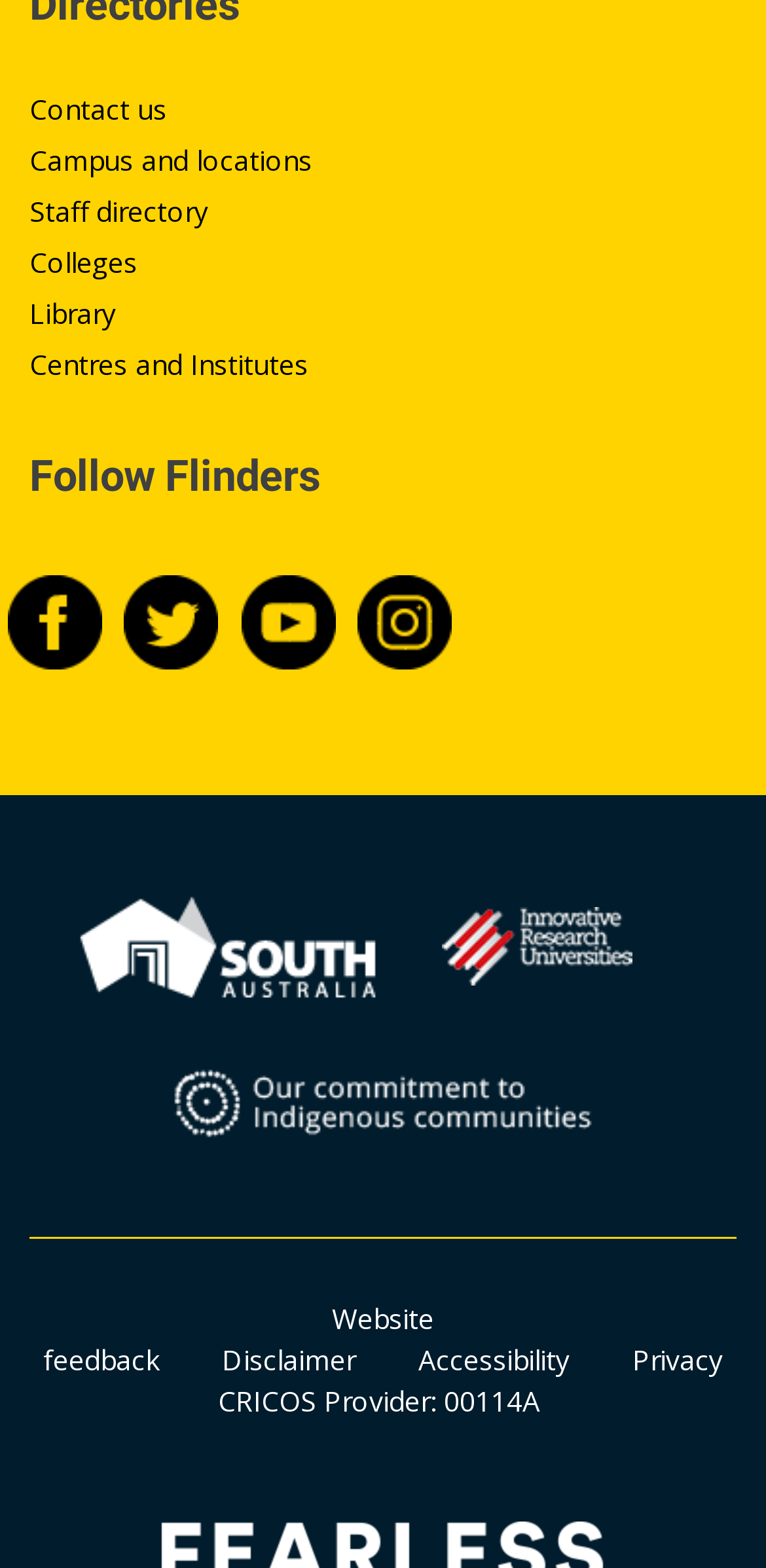How many social media links are there?
Based on the image, answer the question with as much detail as possible.

I counted the number of social media links by looking at the links with images, which are 'Flinders University at Facebook', 'Flinders University at Twitter', 'Flinders University at Instagram', and 'Flinders University at Youtube'.